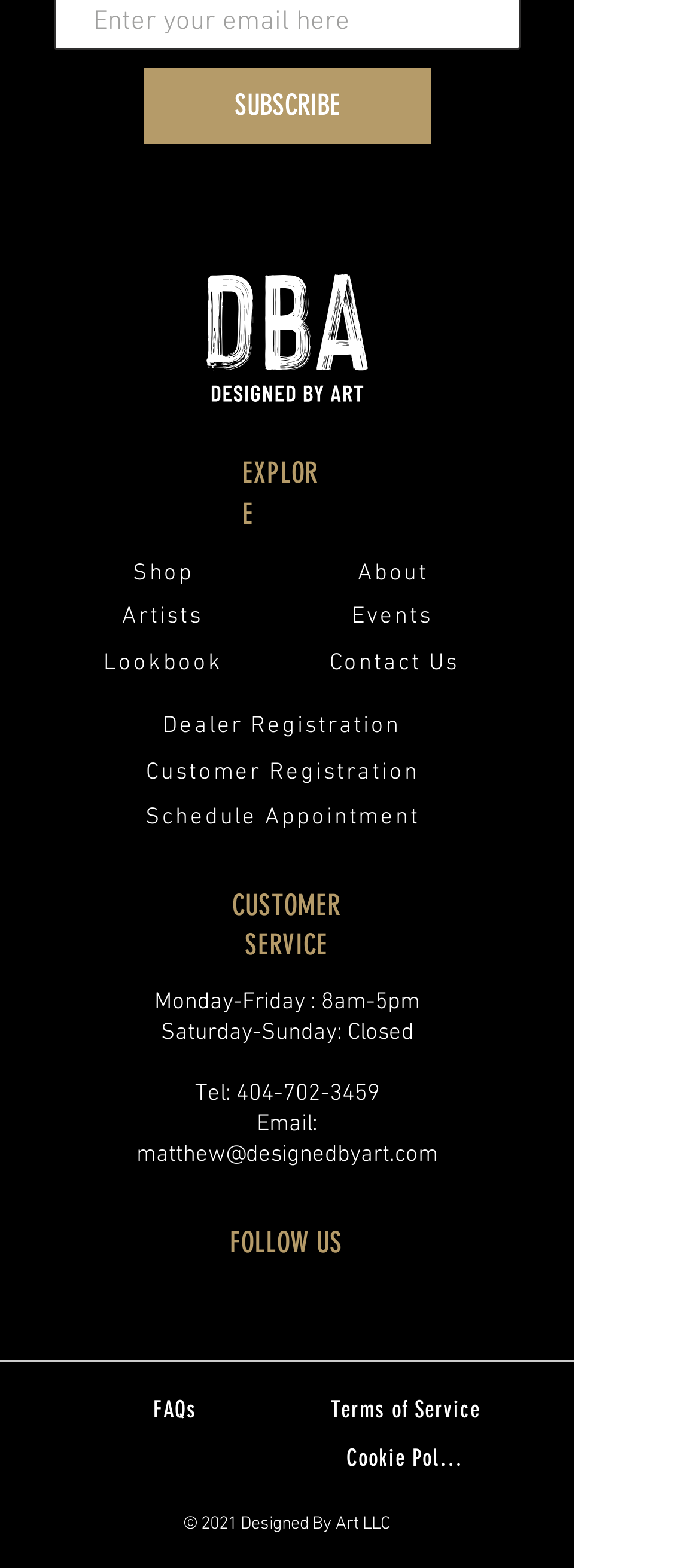What is the company's copyright year?
Please provide a full and detailed response to the question.

I searched for the copyright information by looking for a '©' symbol, which led me to a StaticText element with the text '© 2021 Designed By Art LLC' at the bottom of the webpage, with bounding box coordinates [0.262, 0.965, 0.559, 0.98].